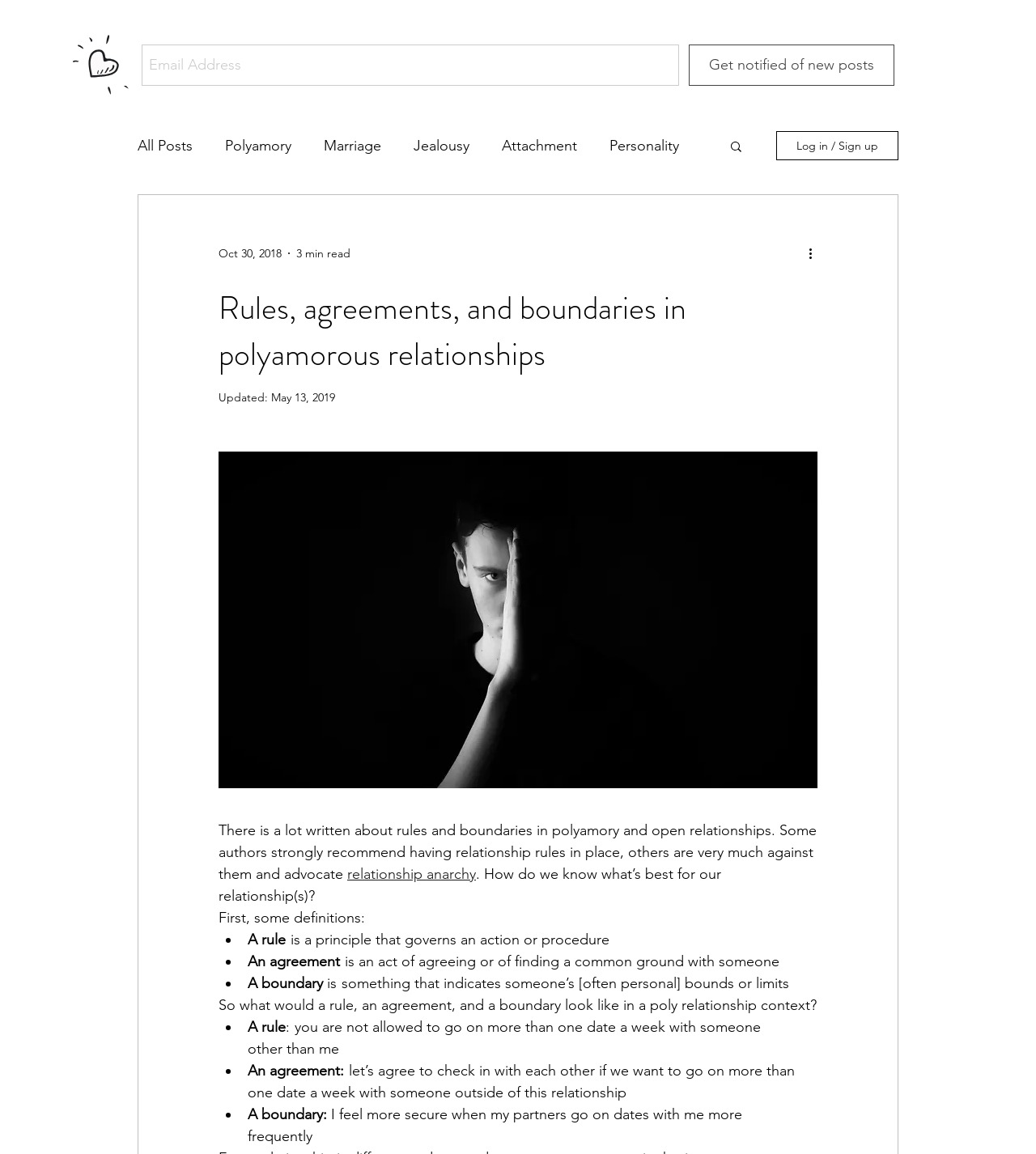Please determine the headline of the webpage and provide its content.

Rules, agreements, and boundaries in polyamorous relationships